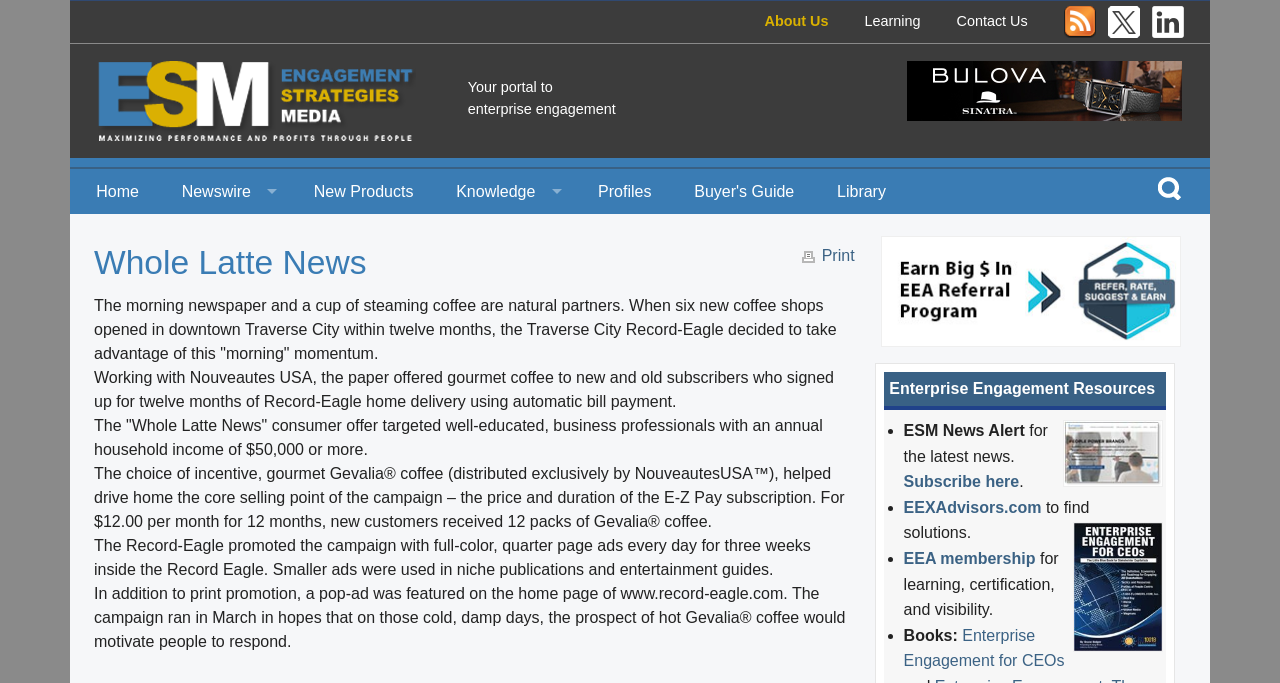Please locate the UI element described by "Enterprise Engagement for CEOs" and provide its bounding box coordinates.

[0.706, 0.918, 0.832, 0.98]